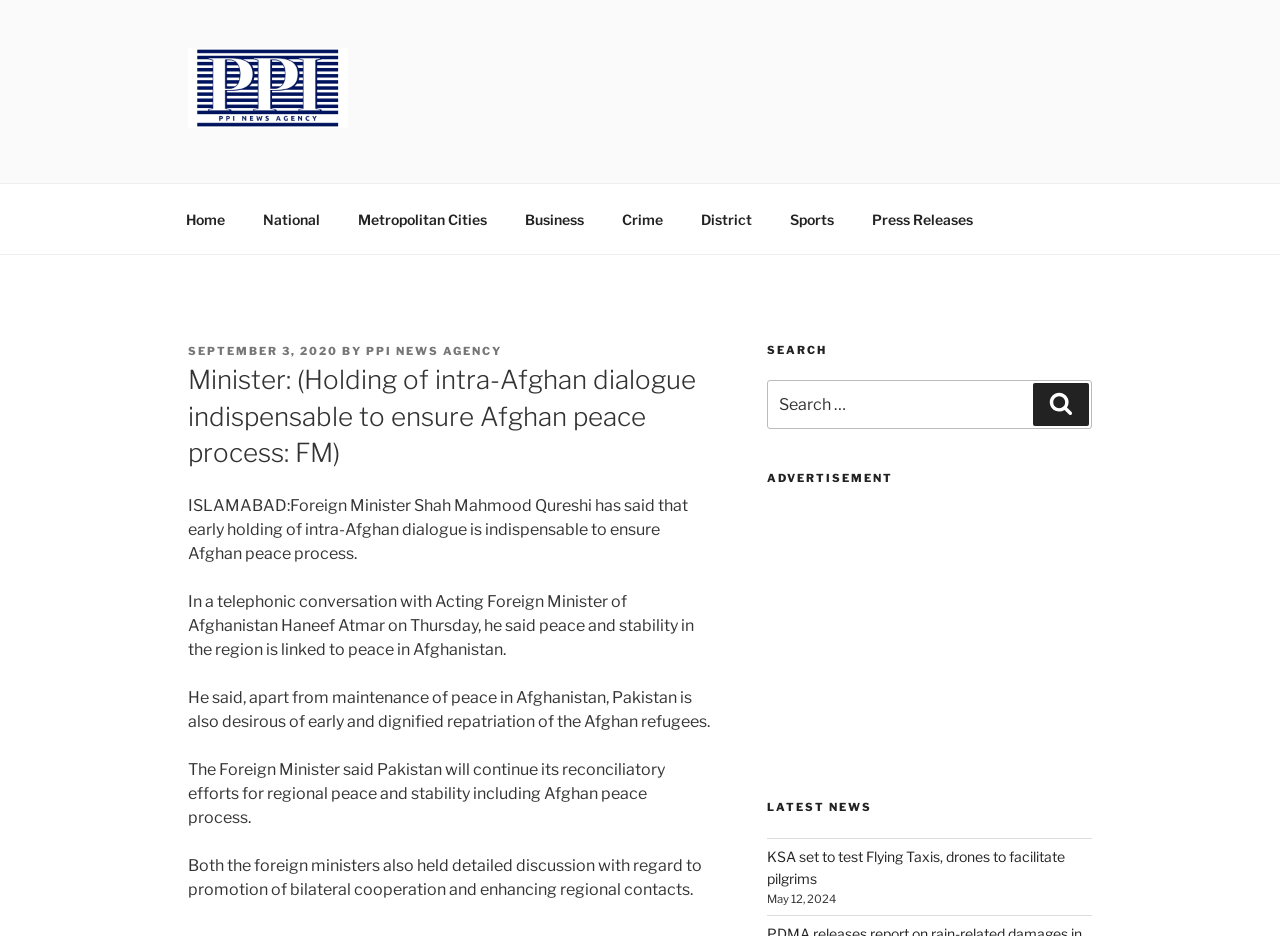Please provide a comprehensive response to the question based on the details in the image: What is the topic of the latest news article?

The topic of the latest news article can be found in the heading of the article, which is 'Minister: Holding of intra-Afghan dialogue indispensable to ensure Afghan peace process: FM'. This heading summarizes the main topic of the article, which is about the Foreign Minister's statement on Afghan peace process.